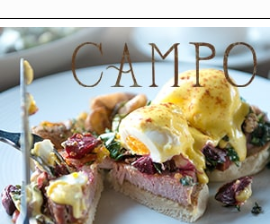Craft a descriptive caption that covers all aspects of the image.

The image showcases a beautifully plated dish, featuring a gourmet breakfast from a restaurant called "Campo." The centerpiece of the dish is sliced portions of tender meat, likely accompanied by vibrant greens and a perfectly poached egg, all drizzled with a rich hollandaise sauce. The overall presentation is elegant, reflecting a commitment to high-quality culinary art. The setting suggests a sophisticated dining experience, perfect for indulging in hearty yet refined cuisine.